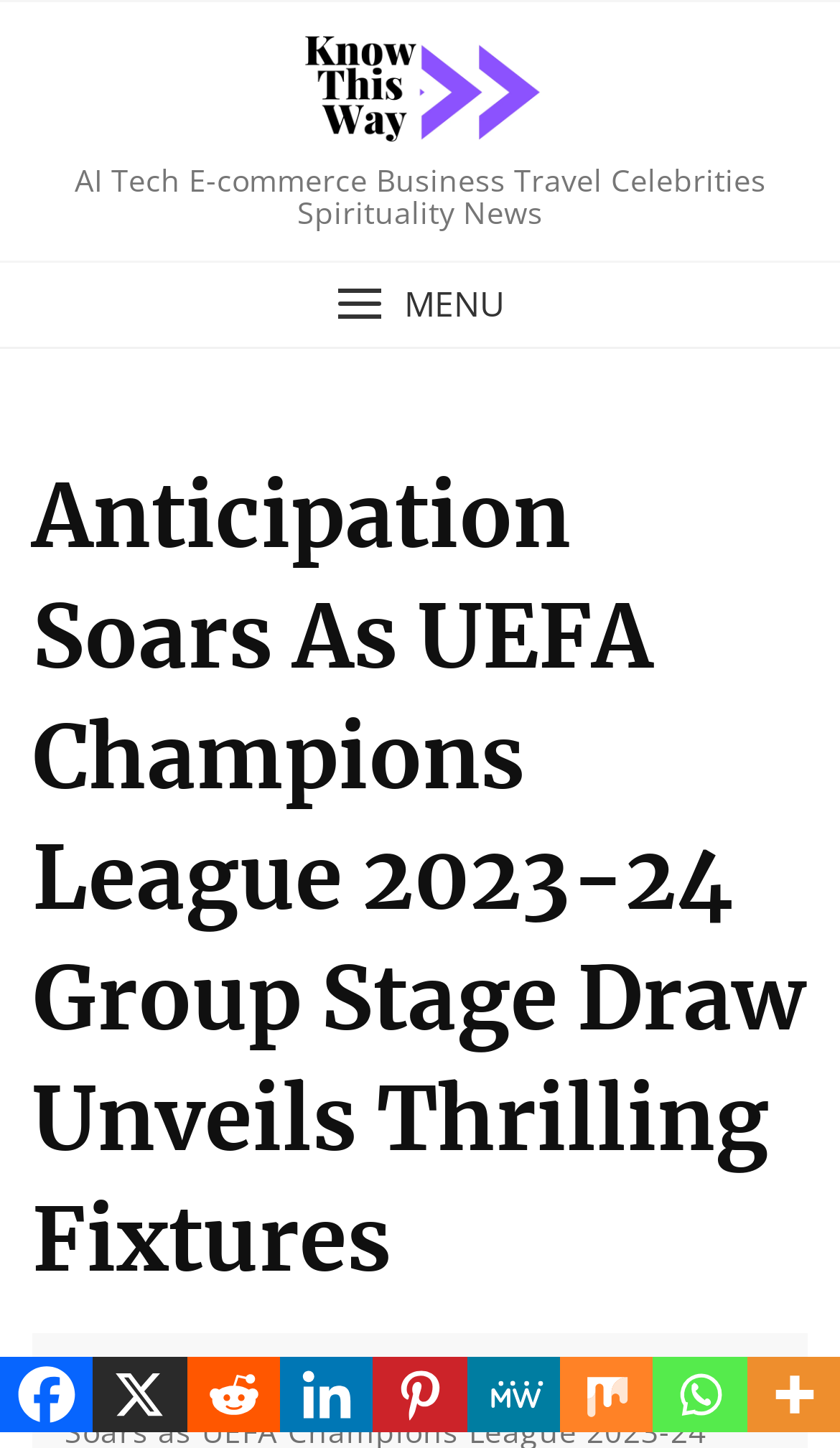What is the purpose of the button at the top left?
Please give a detailed and elaborate explanation in response to the question.

The button at the top left has the text 'MENU' and has a popup menu, indicating that it is used to navigate to different sections of the website.